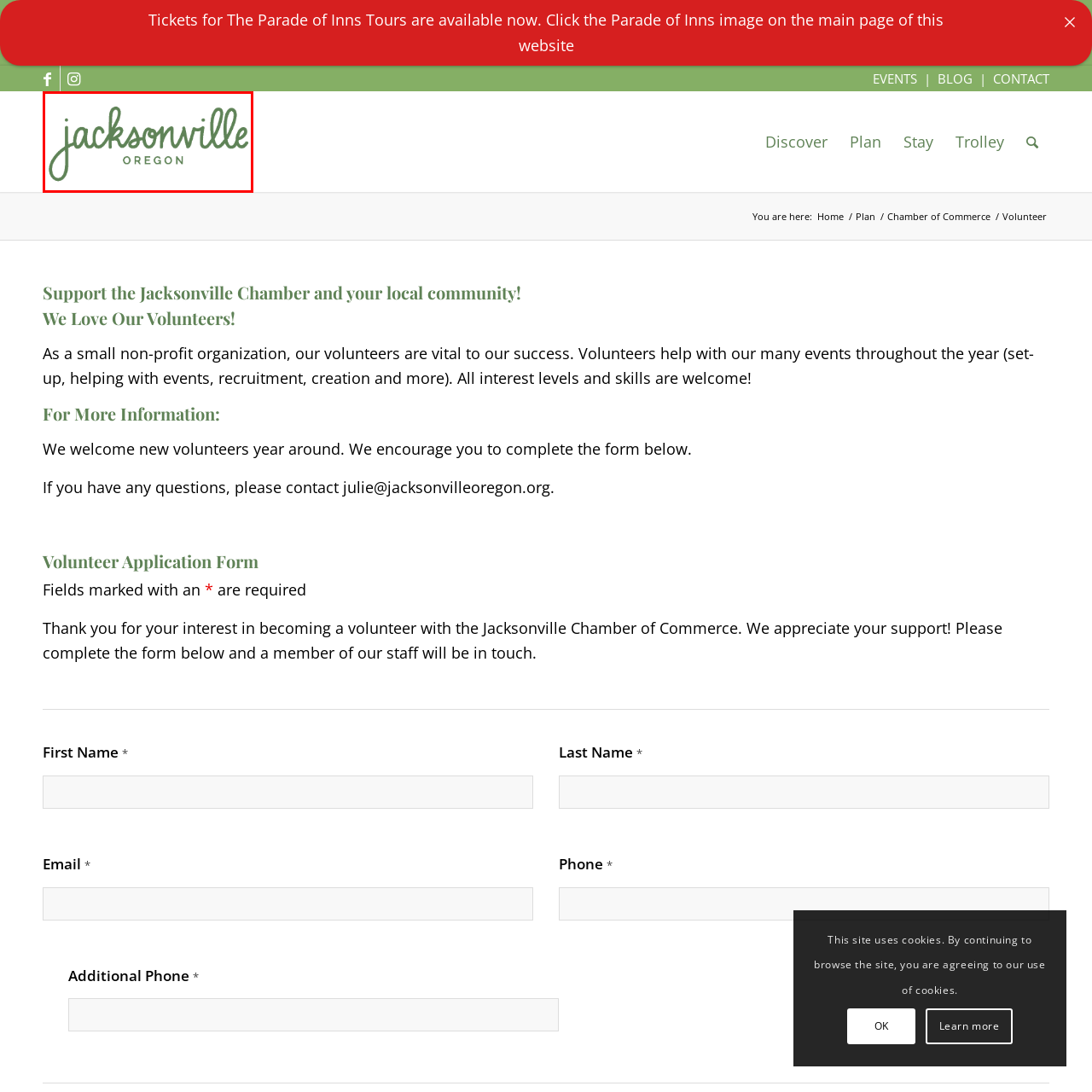What typeface is used for 'OREGON' in the logo? Focus on the image highlighted by the red bounding box and respond with a single word or a brief phrase.

bold